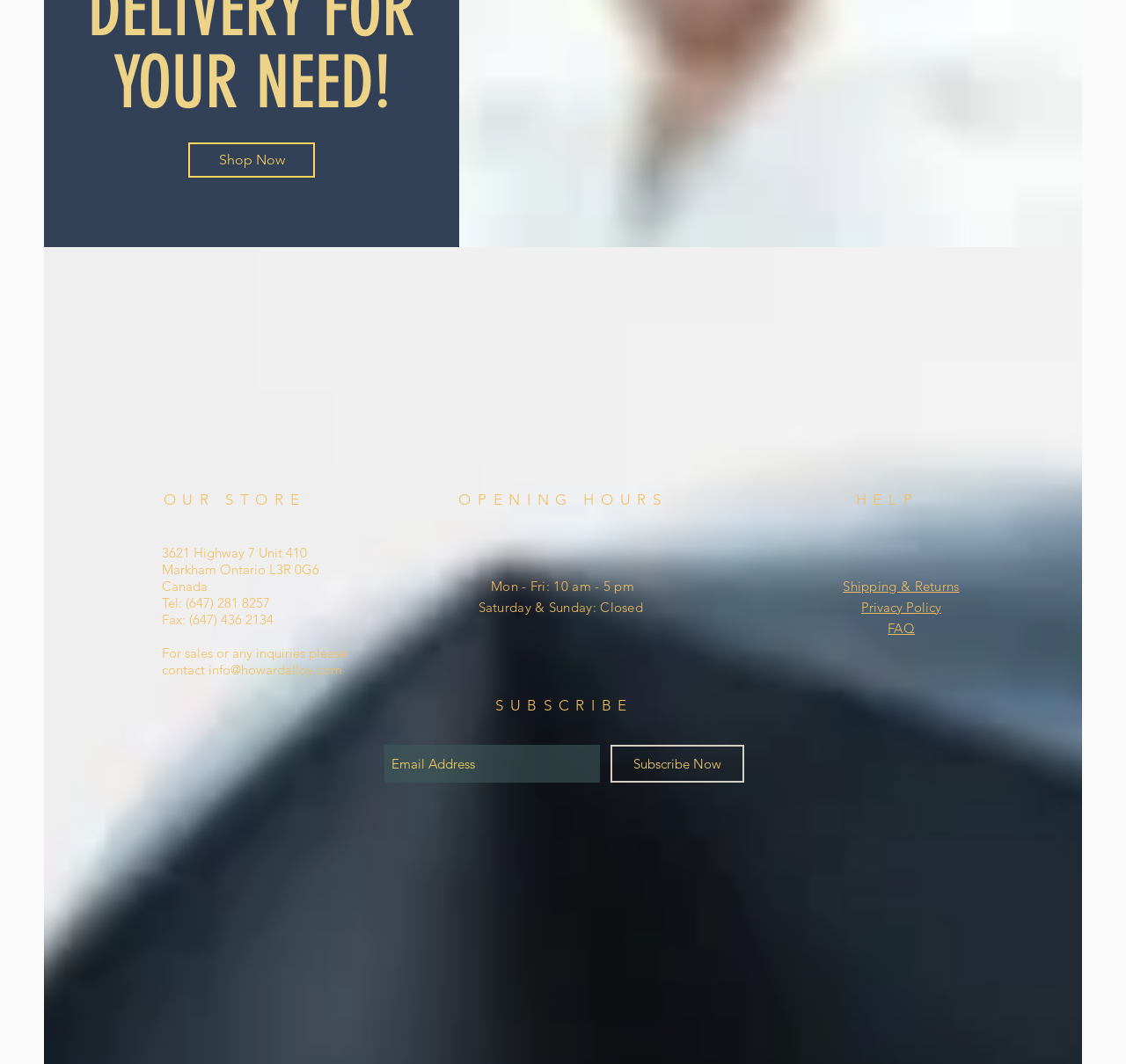What is the link to the 'Privacy Policy' page?
Using the image, answer in one word or phrase.

Privacy Policy